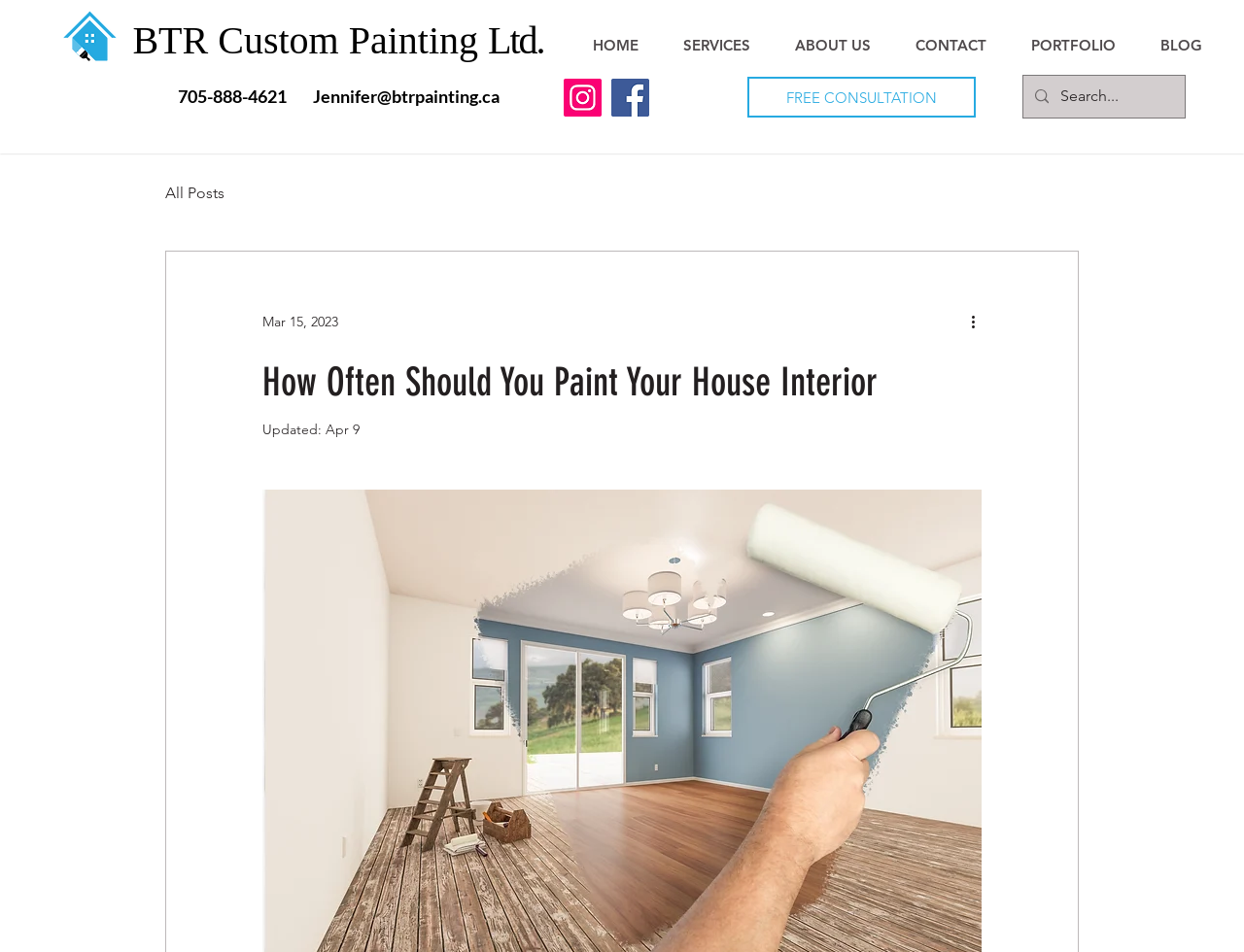Determine the bounding box coordinates (top-left x, top-left y, bottom-right x, bottom-right y) of the UI element described in the following text: aria-label="Search..." name="q" placeholder="Search..."

[0.853, 0.08, 0.92, 0.123]